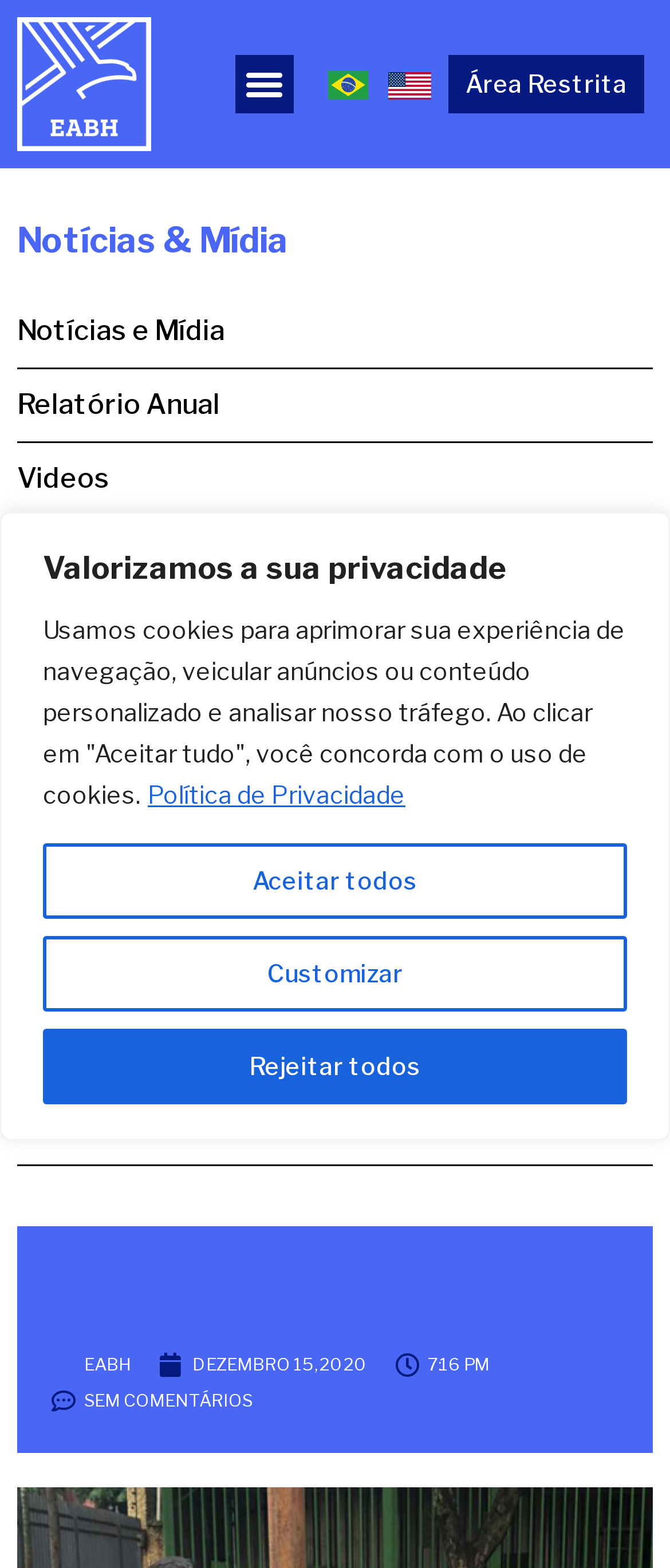Please mark the bounding box coordinates of the area that should be clicked to carry out the instruction: "Read the news about MINAS MUN II".

[0.026, 0.524, 0.974, 0.547]